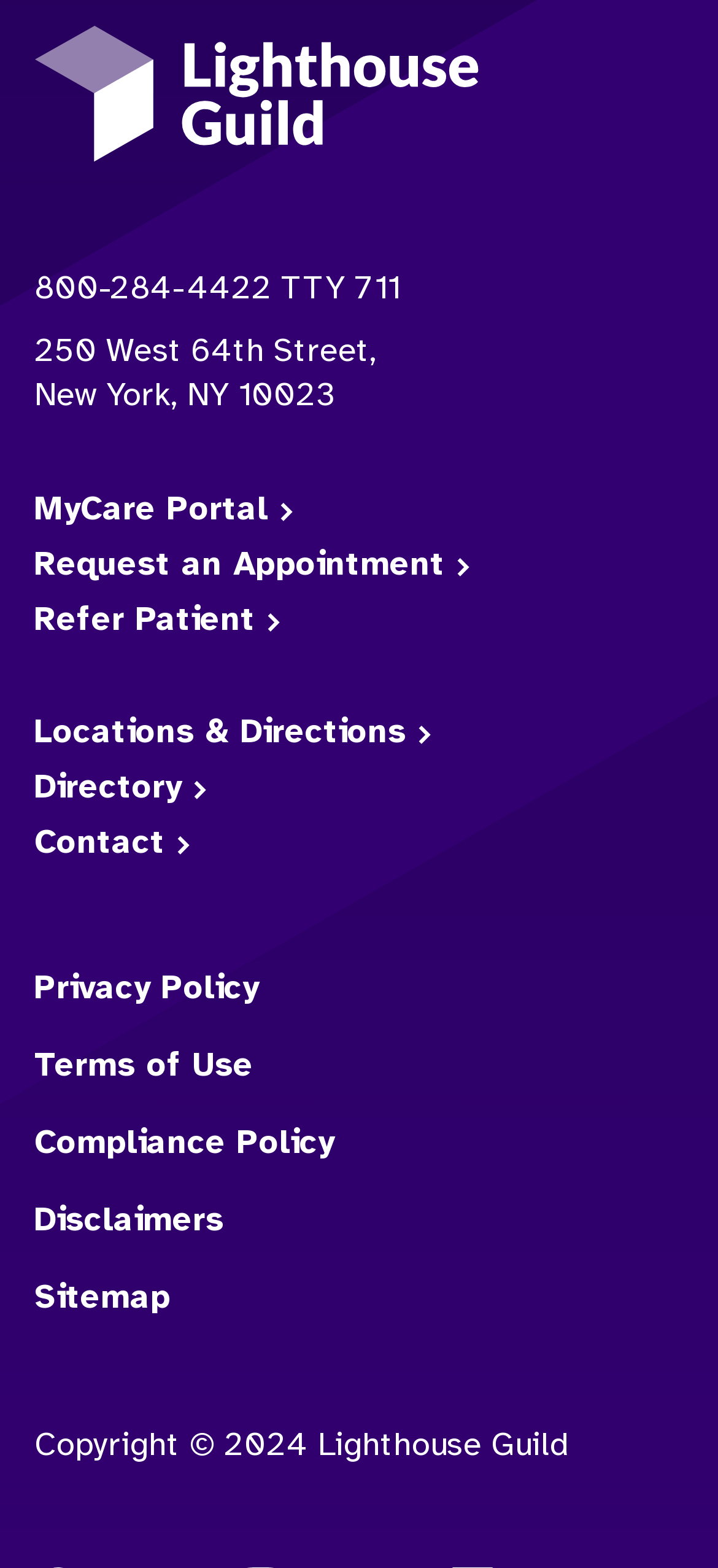Indicate the bounding box coordinates of the element that needs to be clicked to satisfy the following instruction: "visit Lighthouse Guild website". The coordinates should be four float numbers between 0 and 1, i.e., [left, top, right, bottom].

[0.048, 0.017, 0.952, 0.11]